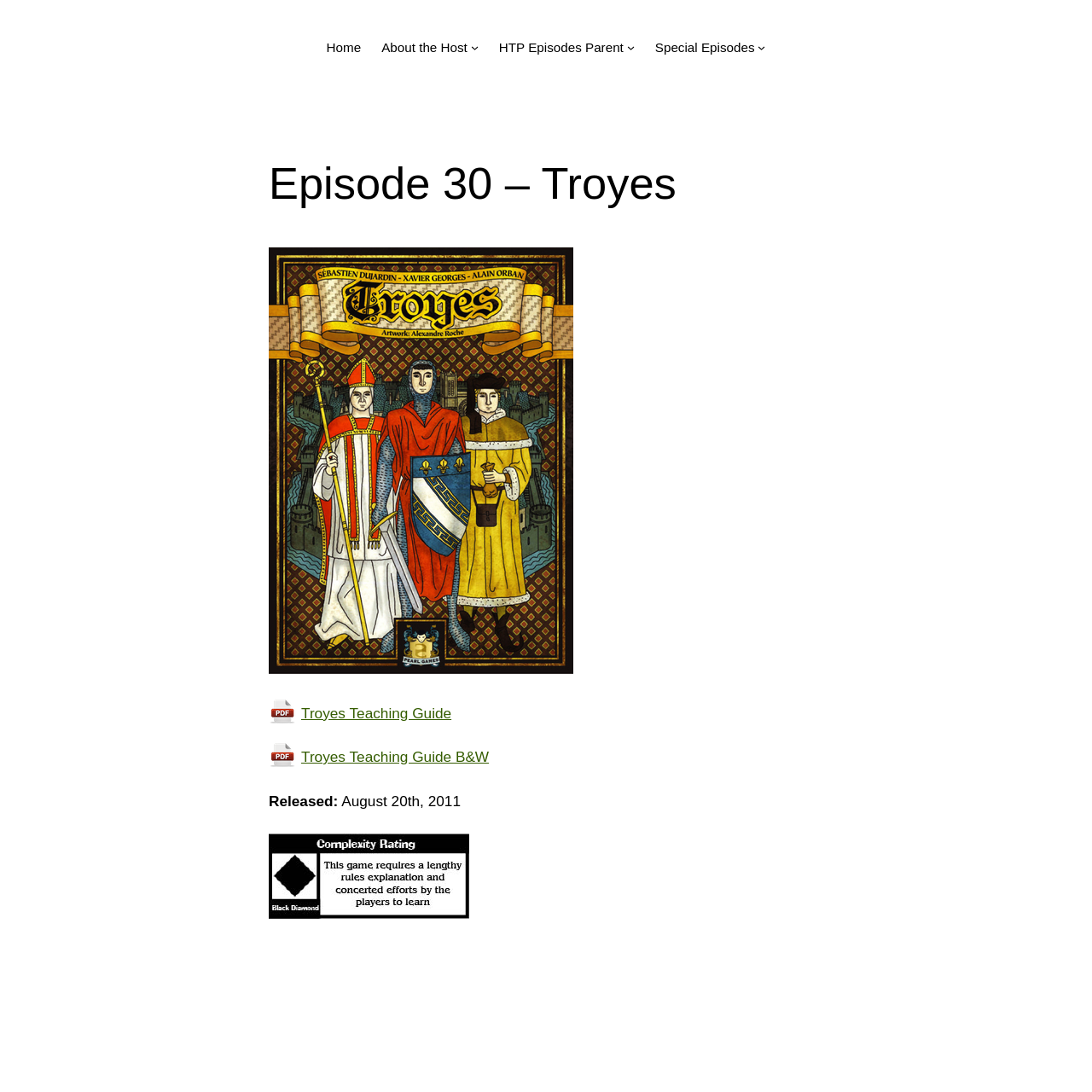Carefully observe the image and respond to the question with a detailed answer:
How many submenu buttons are there in the menu?

There are three submenu buttons in the menu, which are 'About the Host submenu', 'HTP Episodes Parent submenu', and 'Special Episodes submenu'.